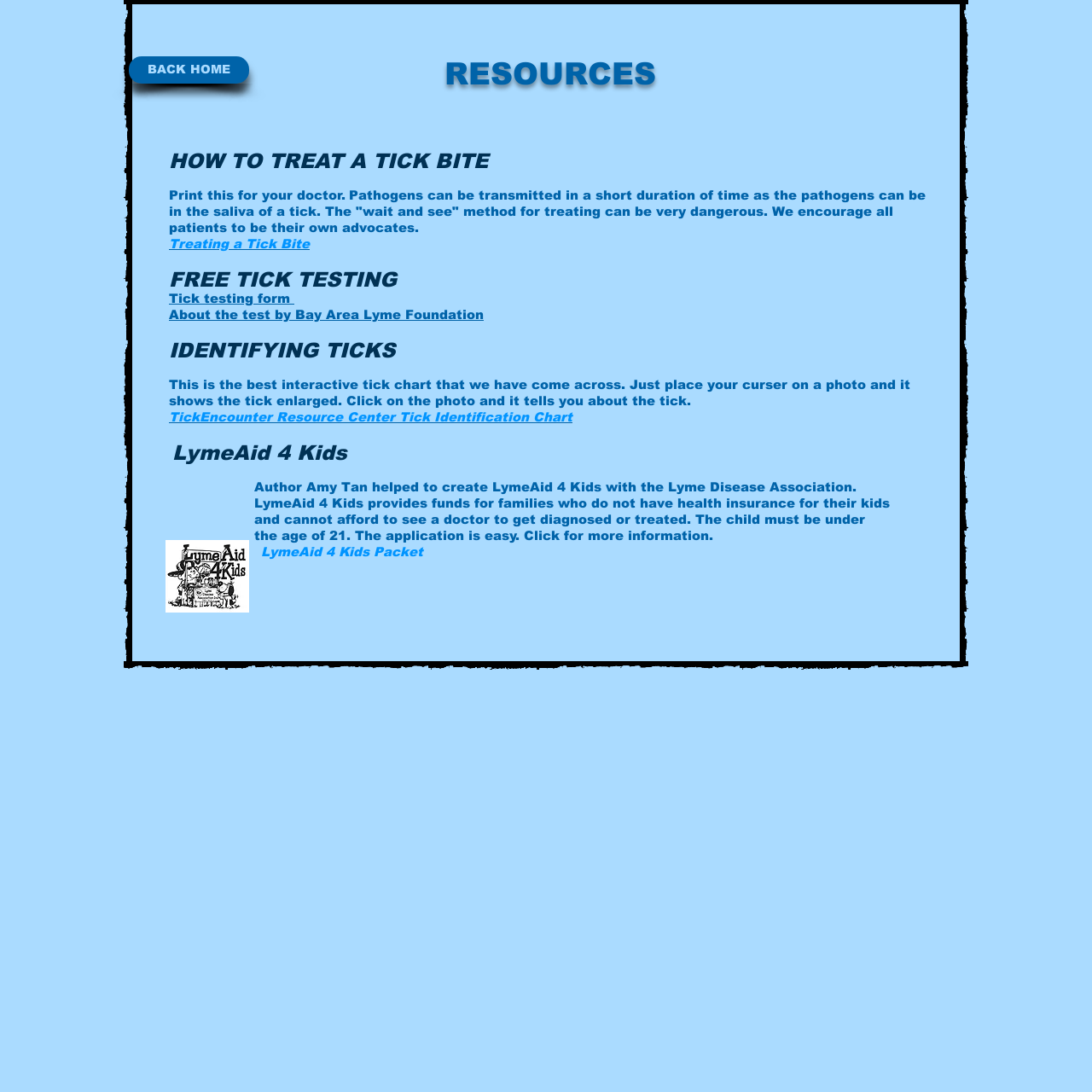Find the bounding box coordinates for the UI element that matches this description: "LymeAid 4 Kids Packet".

[0.239, 0.499, 0.388, 0.513]